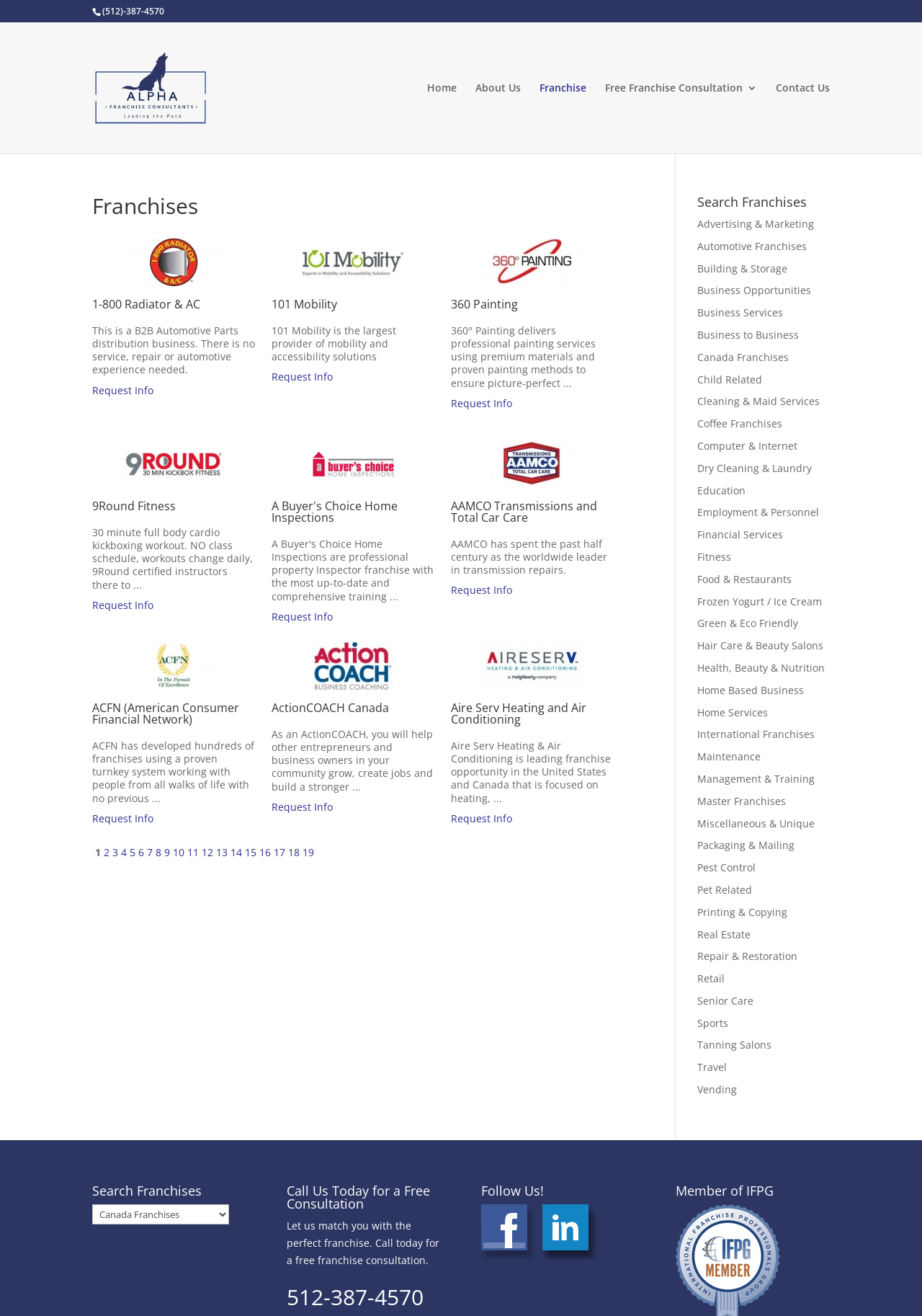Identify the bounding box coordinates for the element that needs to be clicked to fulfill this instruction: "Search for:". Provide the coordinates in the format of four float numbers between 0 and 1: [left, top, right, bottom].

[0.157, 0.017, 0.877, 0.018]